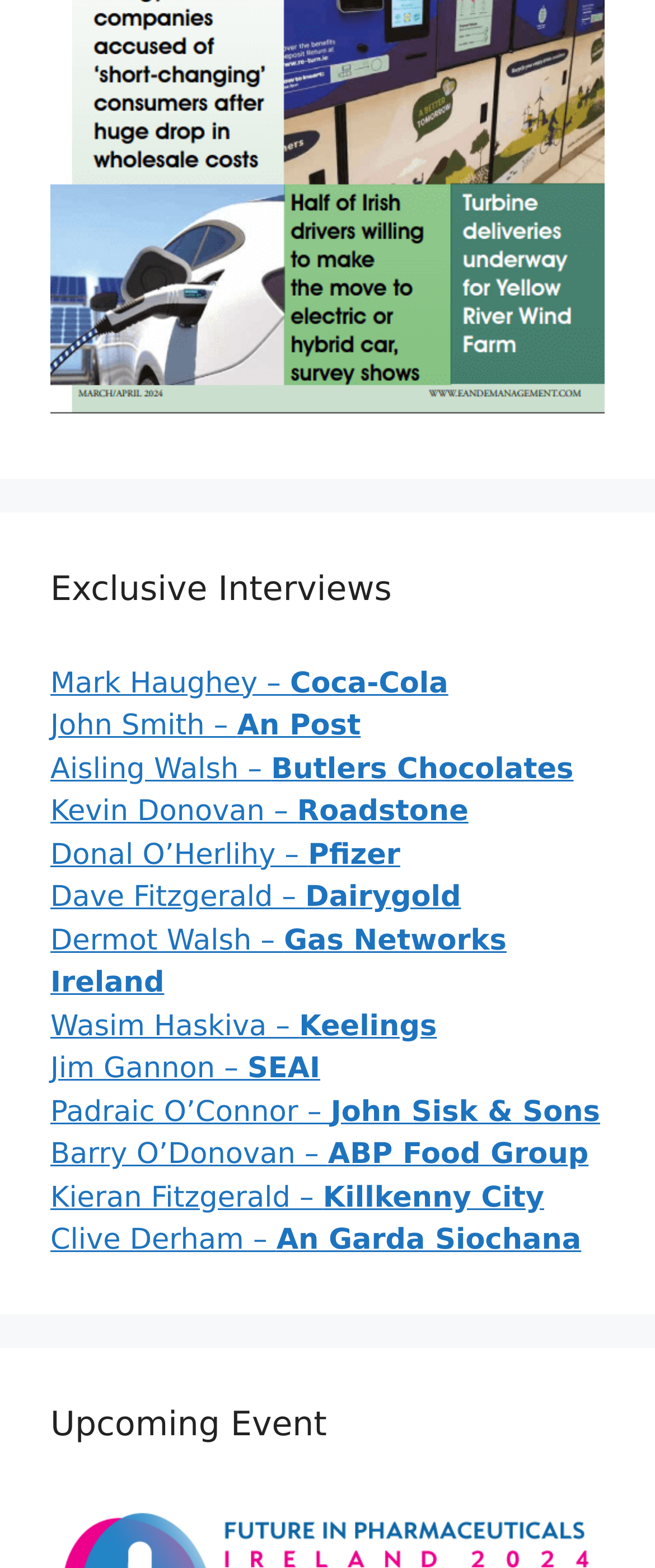Find the bounding box of the element with the following description: "John Smith – An Post". The coordinates must be four float numbers between 0 and 1, formatted as [left, top, right, bottom].

[0.077, 0.452, 0.551, 0.474]